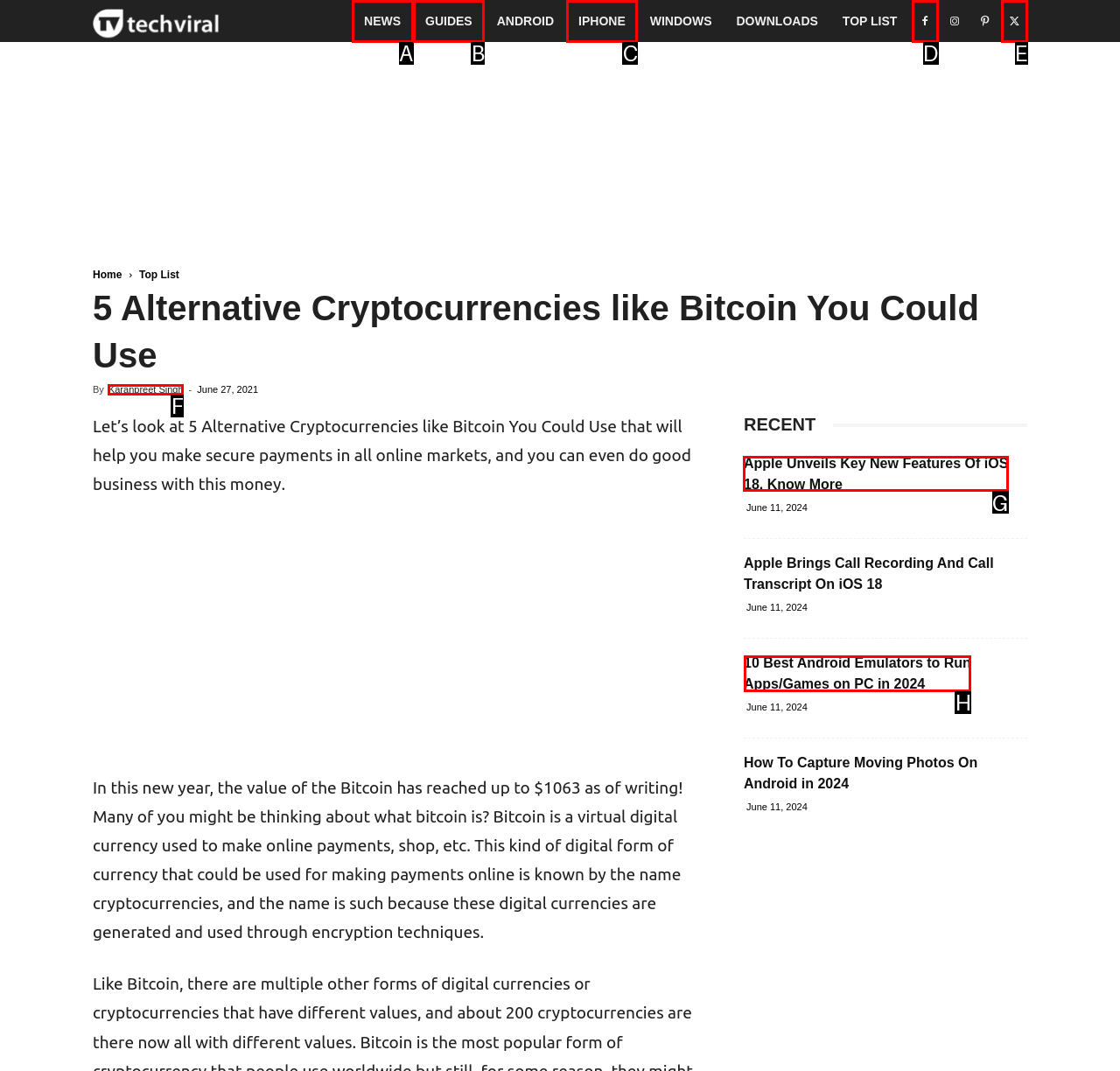Determine which UI element I need to click to achieve the following task: Click on the link to read about Apple Unveils Key New Features Of iOS 18 Provide your answer as the letter of the selected option.

G